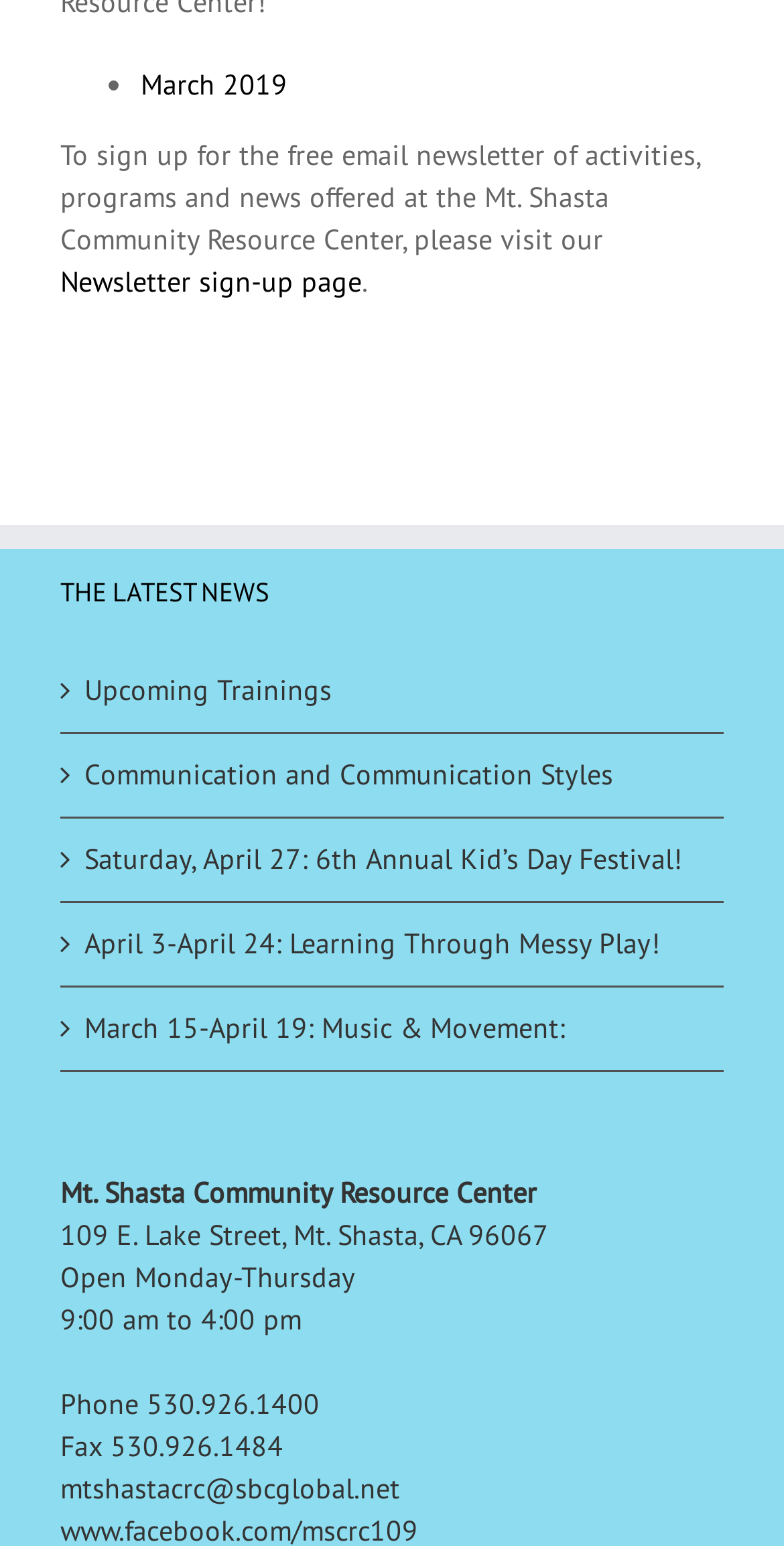What is the name of the community center?
Please provide a comprehensive answer based on the visual information in the image.

I found the answer by looking at the static text element with the bounding box coordinates [0.077, 0.76, 0.685, 0.783], which contains the text 'Mt. Shasta Community Resource Center'.